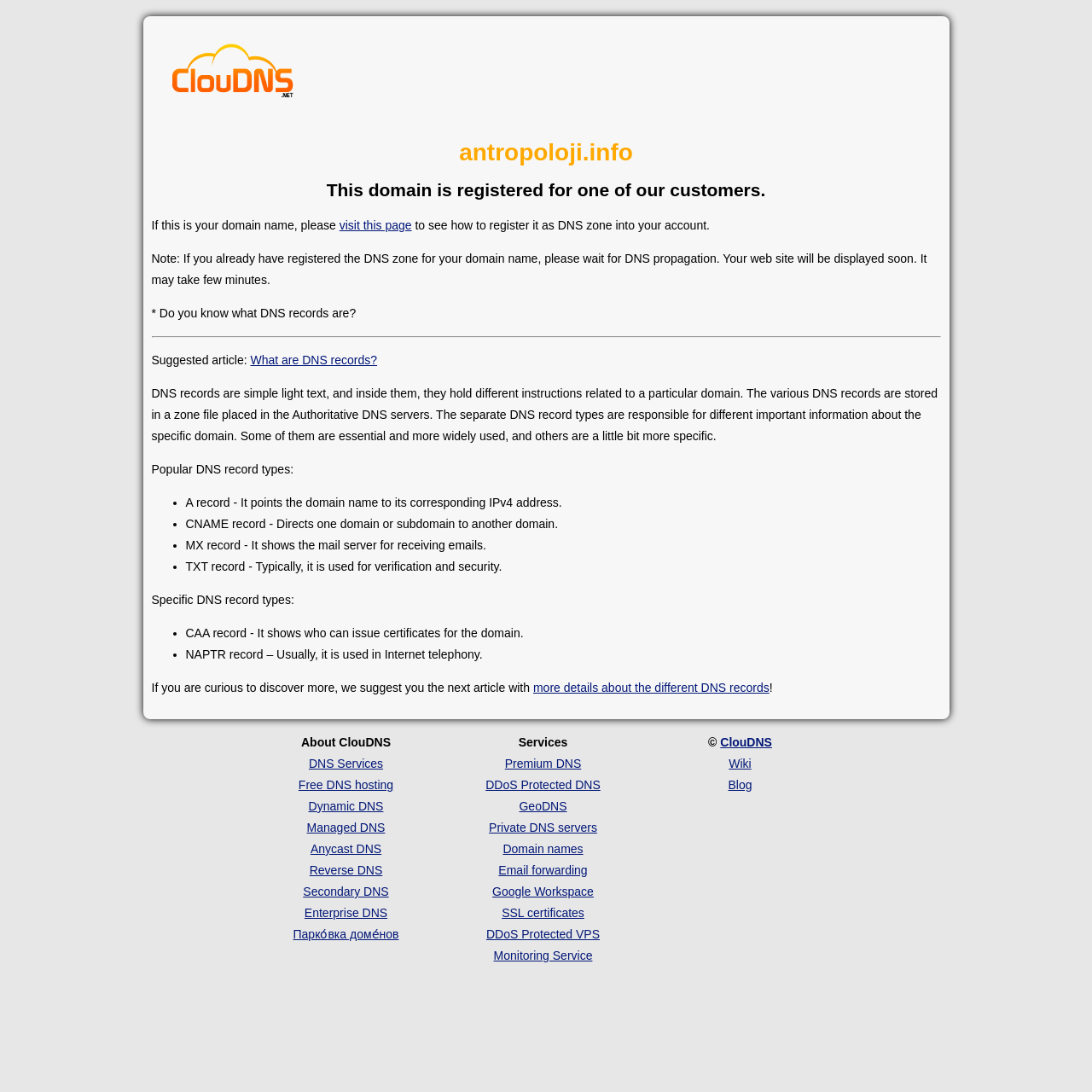Please locate the bounding box coordinates of the region I need to click to follow this instruction: "go to DNS Services".

[0.283, 0.693, 0.351, 0.705]